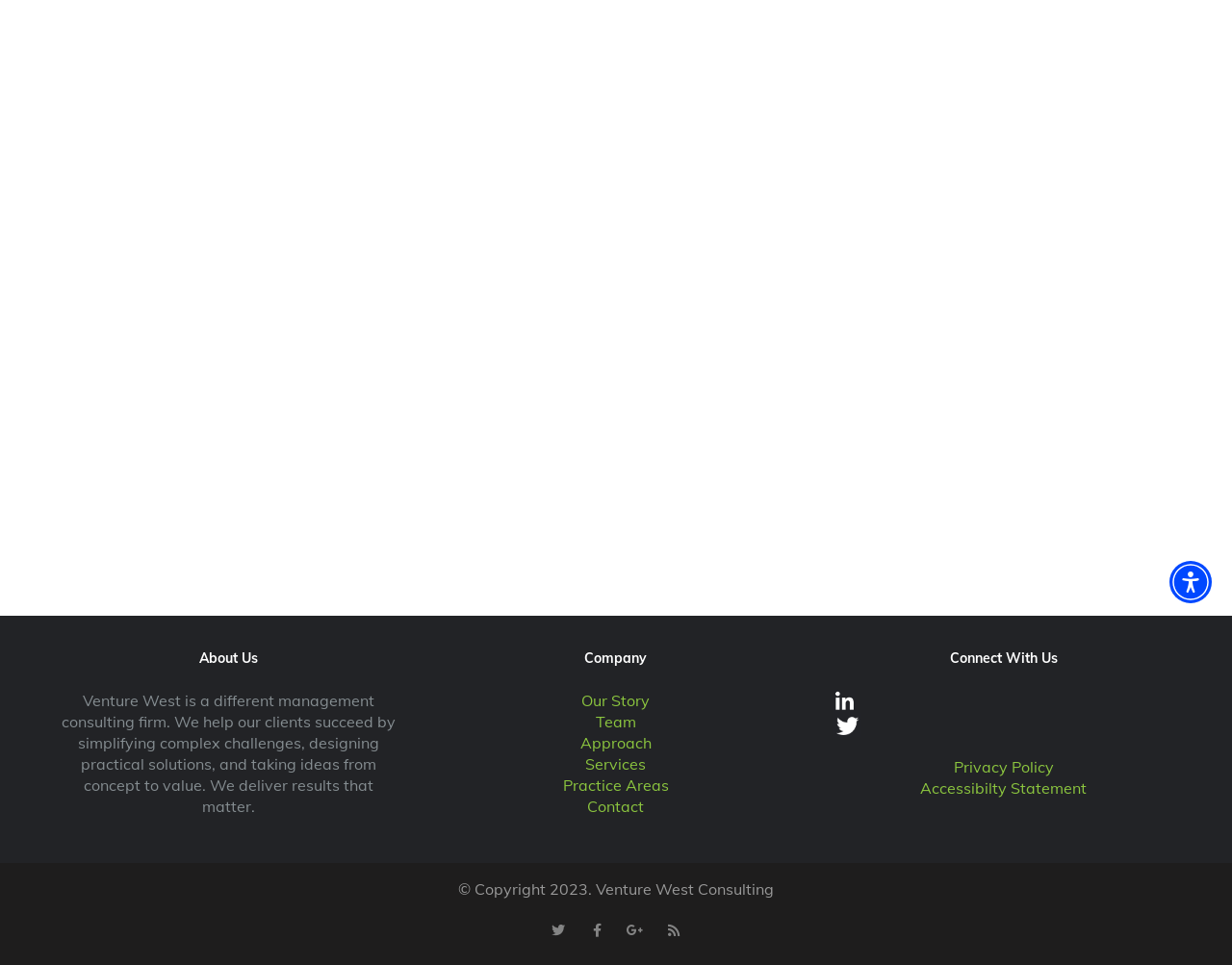Using the element description Team, predict the bounding box coordinates for the UI element. Provide the coordinates in (top-left x, top-left y, bottom-right x, bottom-right y) format with values ranging from 0 to 1.

[0.484, 0.738, 0.516, 0.758]